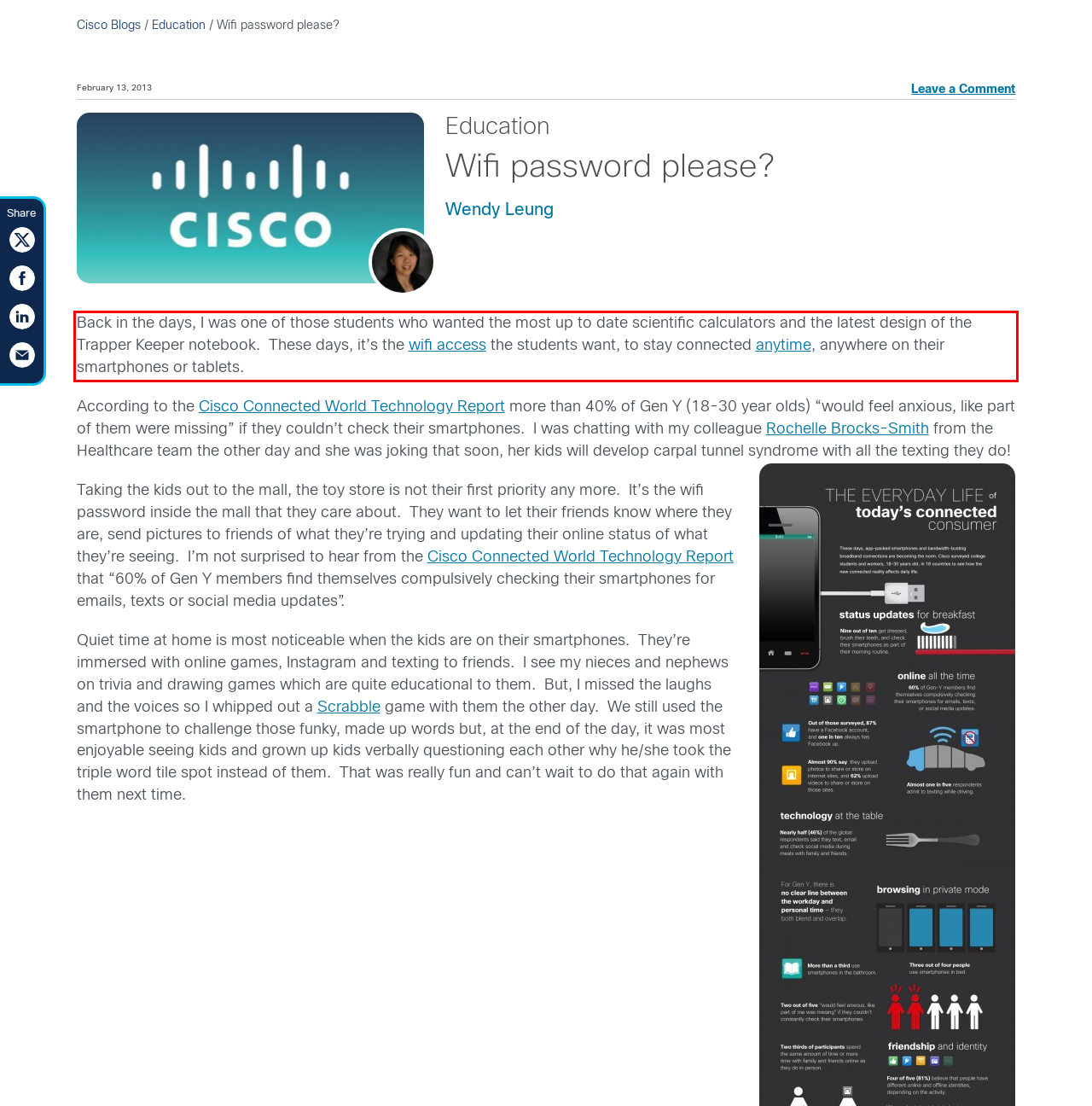You have a screenshot of a webpage, and there is a red bounding box around a UI element. Utilize OCR to extract the text within this red bounding box.

Back in the days, I was one of those students who wanted the most up to date scientific calculators and the latest design of the Trapper Keeper notebook. These days, it’s the wifi access the students want, to stay connected anytime, anywhere on their smartphones or tablets.